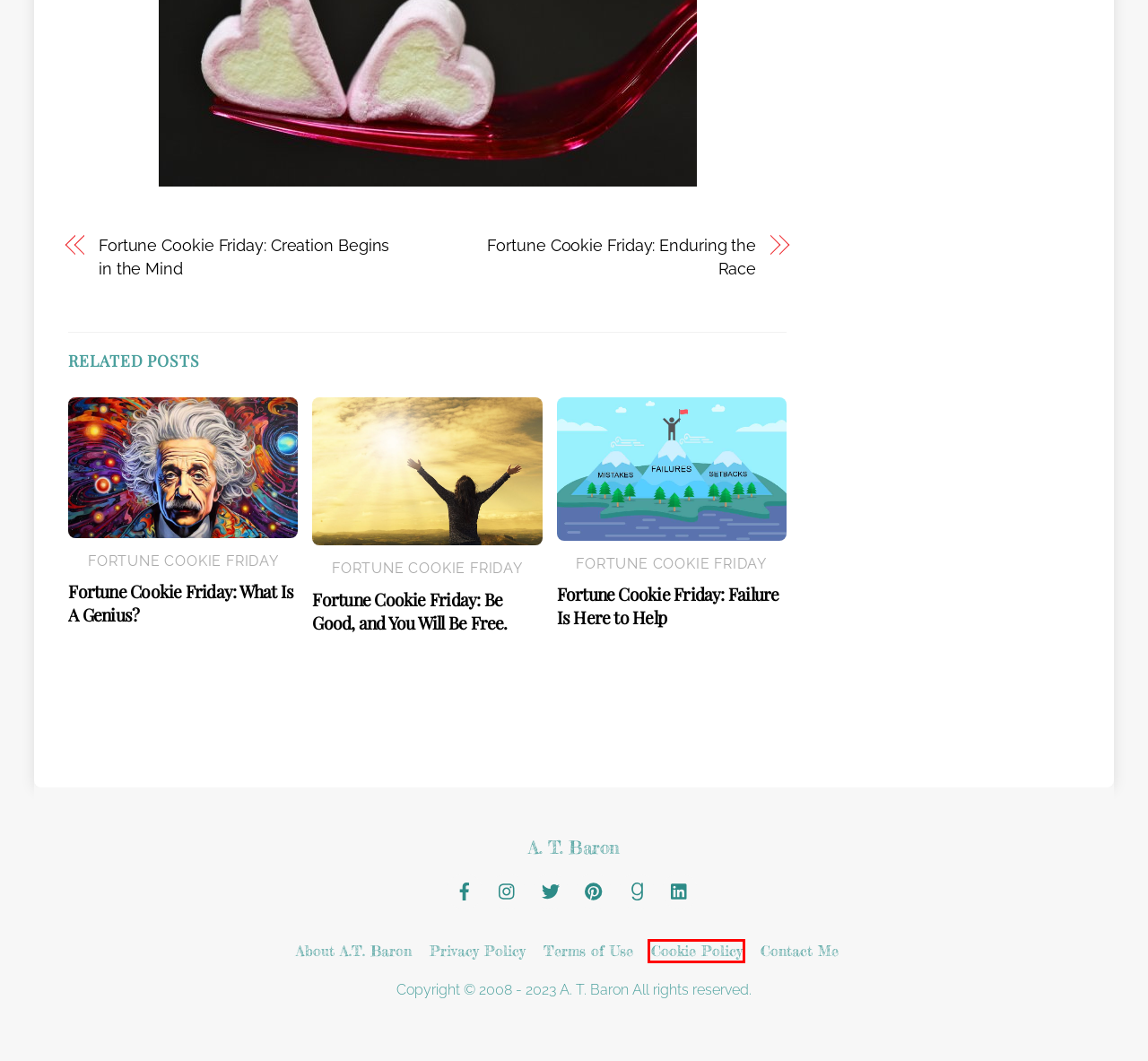A screenshot of a webpage is given, marked with a red bounding box around a UI element. Please select the most appropriate webpage description that fits the new page after clicking the highlighted element. Here are the candidates:
A. Fortune Cookie Friday: Enduring the Race | A. T. Baron
B. Cookie Policy | A. T. Baron
C. Privacy Policy | A. T. Baron
D. Terms of Use | A. T. Baron
E. Fortune Cookie Friday: Creation Begins in the Mind | A. T. Baron
F. Fortune Cookie Friday: Failure Is Here to Help | A. T. Baron
G. Contact | A. T. Baron
H. Fortune Cookie Friday: What Is A Genius? | A. T. Baron

B